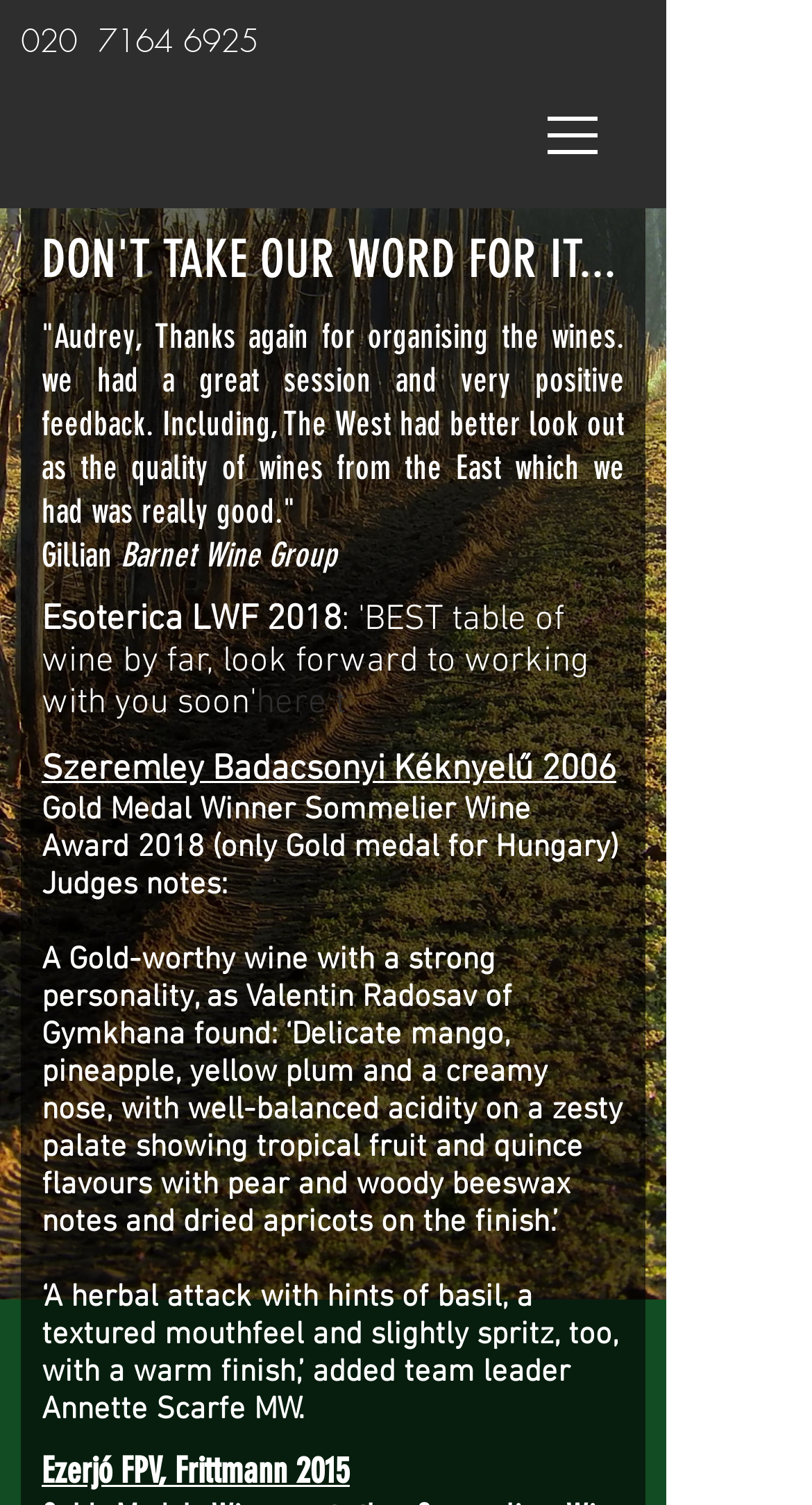What is the name of the wine mentioned at the bottom of the page?
Based on the image, give a concise answer in the form of a single word or short phrase.

Ezerjó FPV, Frittmann 2015